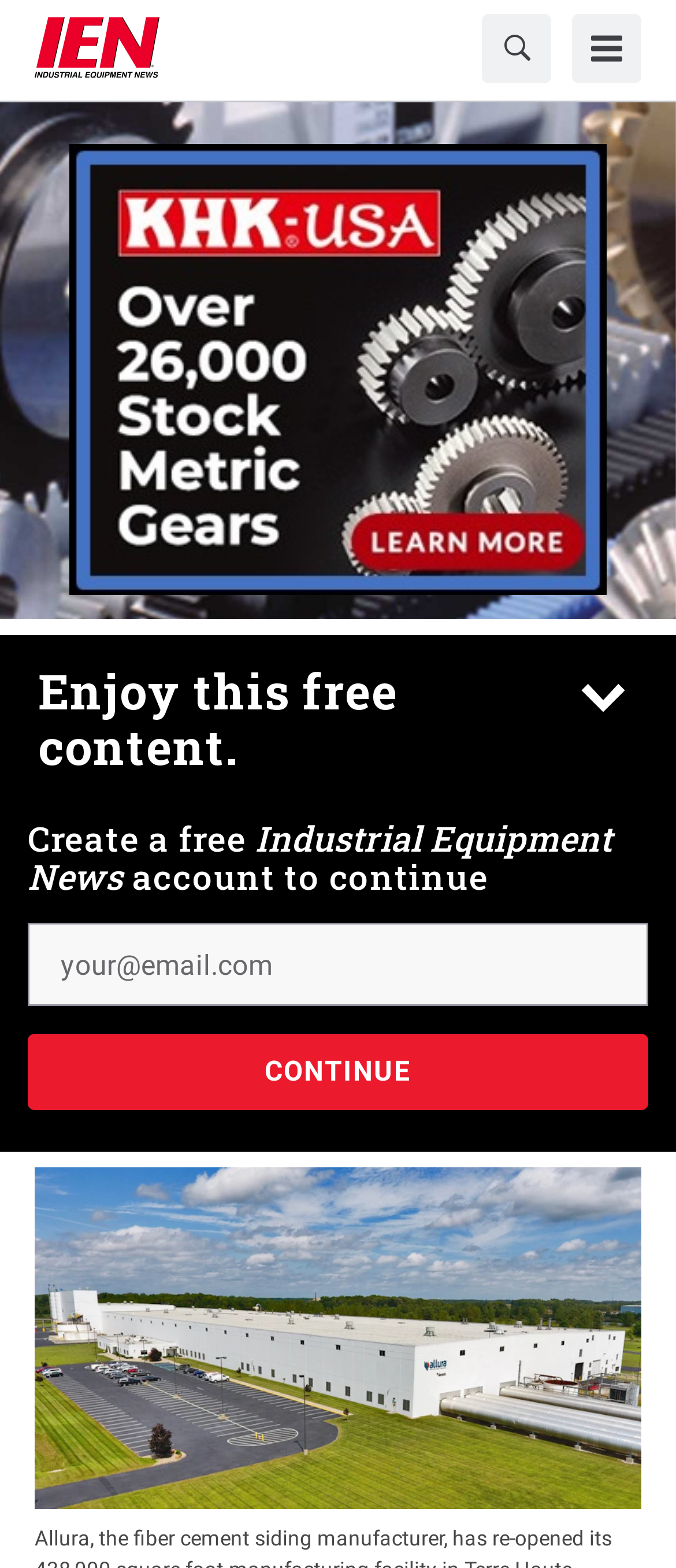Locate the bounding box coordinates of the area that needs to be clicked to fulfill the following instruction: "Create a free account". The coordinates should be in the format of four float numbers between 0 and 1, namely [left, top, right, bottom].

[0.041, 0.422, 0.959, 0.522]